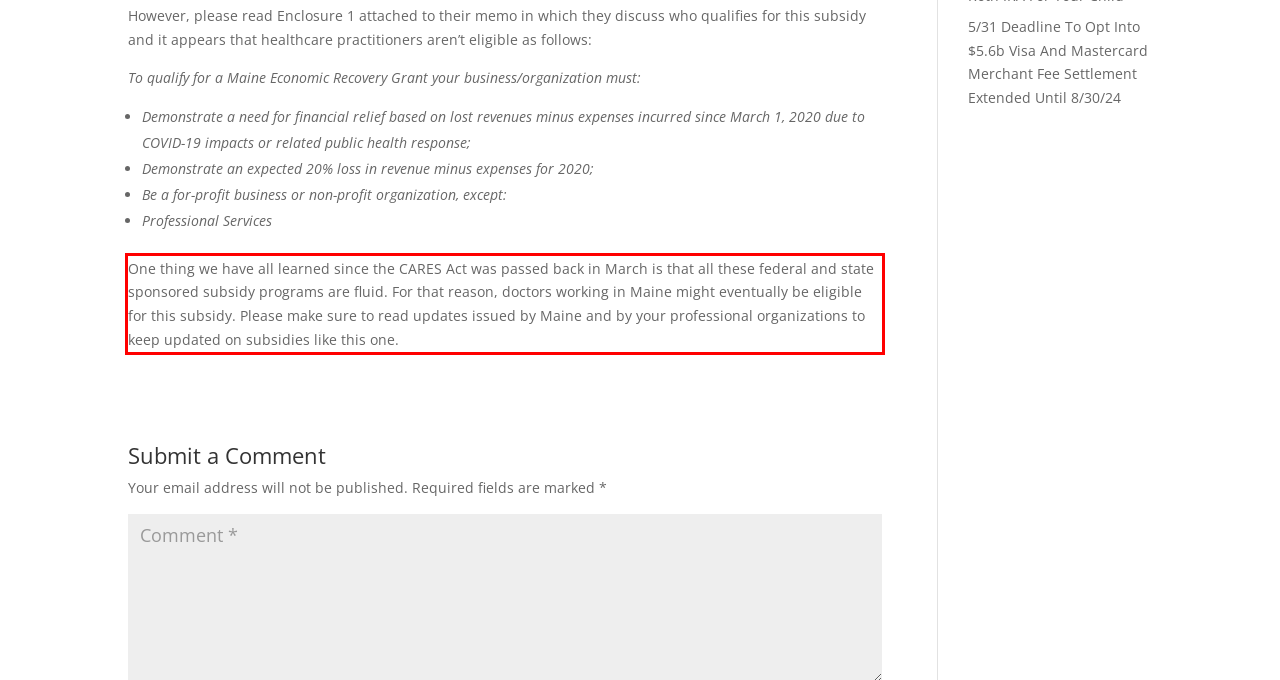Analyze the screenshot of the webpage that features a red bounding box and recognize the text content enclosed within this red bounding box.

One thing we have all learned since the CARES Act was passed back in March is that all these federal and state sponsored subsidy programs are fluid. For that reason, doctors working in Maine might eventually be eligible for this subsidy. Please make sure to read updates issued by Maine and by your professional organizations to keep updated on subsidies like this one.